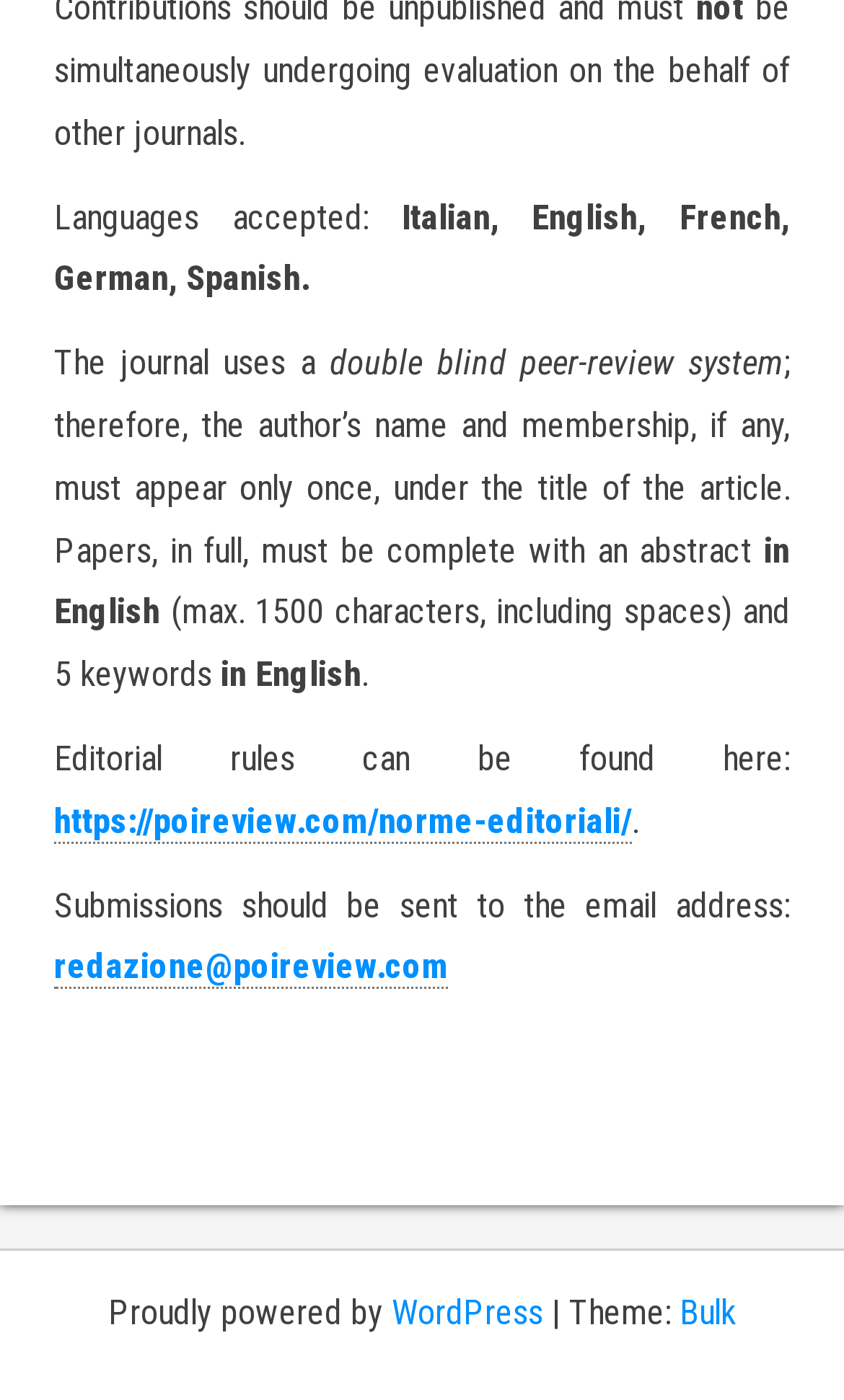Analyze the image and answer the question with as much detail as possible: 
What languages are accepted by the journal?

The answer can be found in the first two lines of the webpage, where it states 'Languages accepted:' followed by the list of languages.